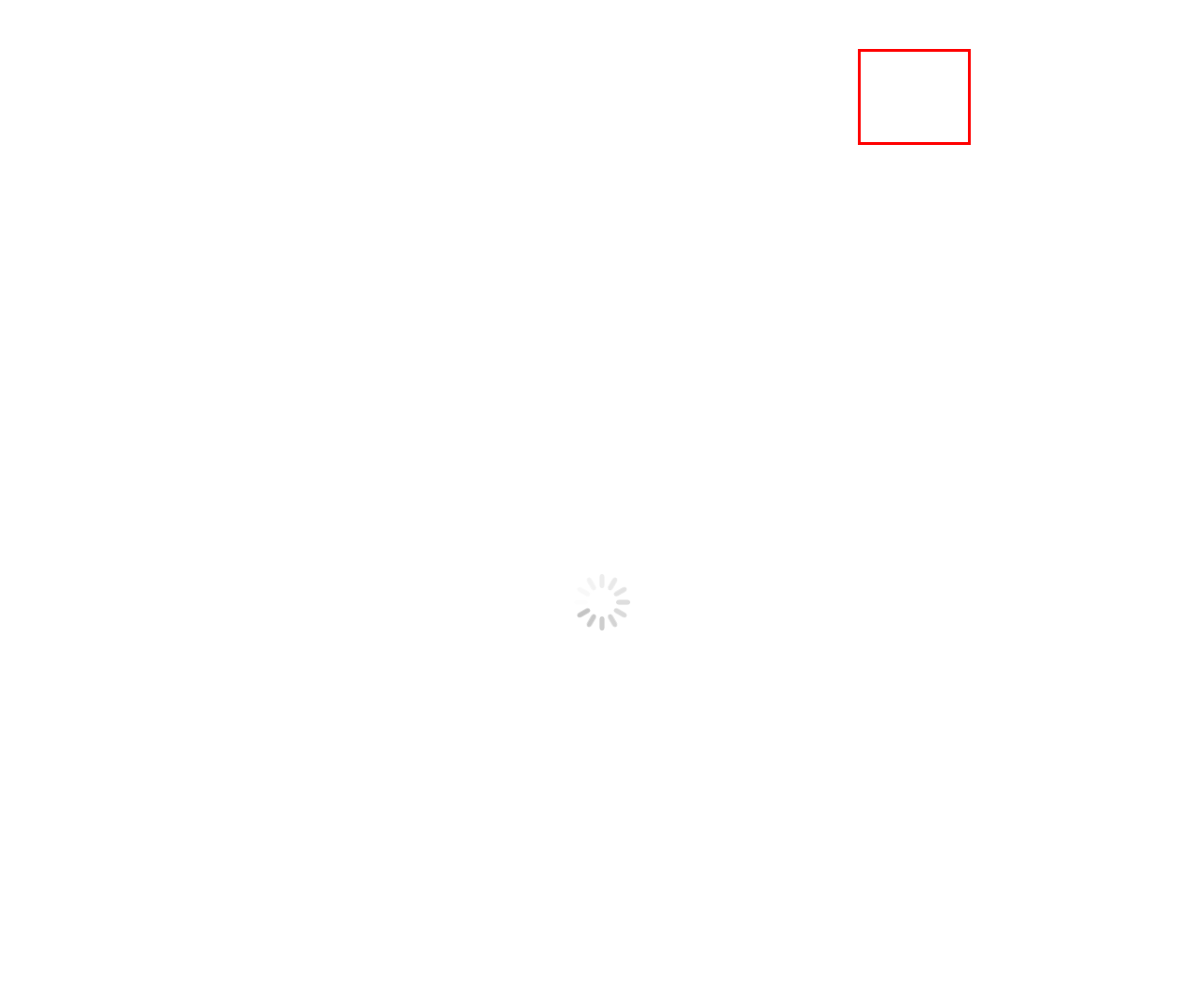Given a webpage screenshot with a red bounding box around a particular element, identify the best description of the new webpage that will appear after clicking on the element inside the red bounding box. Here are the candidates:
A. Everyday Gourmet with Blakely | Free Online Recipes And Videos
B. Easy Dinner Recipes Archives - Gourmet With Blakely
C. October 17, 2017 - Gourmet With Blakely
D. Favorite things - Gourmet With Blakely
E. About - Gourmet With Blakely
F. Ask Blakely - Gourmet With Blakely
G. Apple Bars | Everyday Gourmet with Blakely | Easy Dessert Recipes
H. Press Kit - Gourmet With Blakely

F